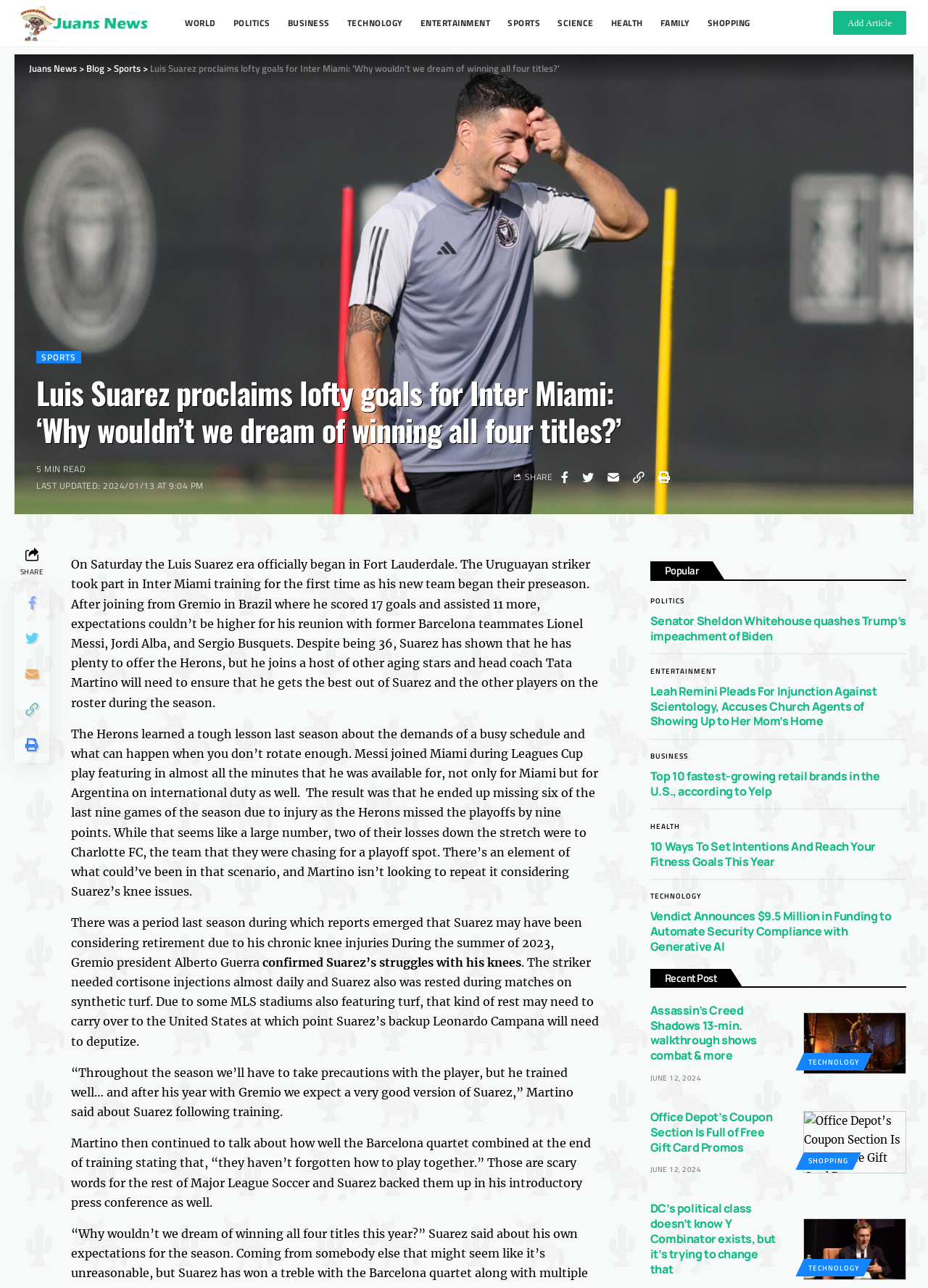Kindly determine the bounding box coordinates for the clickable area to achieve the given instruction: "Share the article on social media".

[0.565, 0.366, 0.595, 0.375]